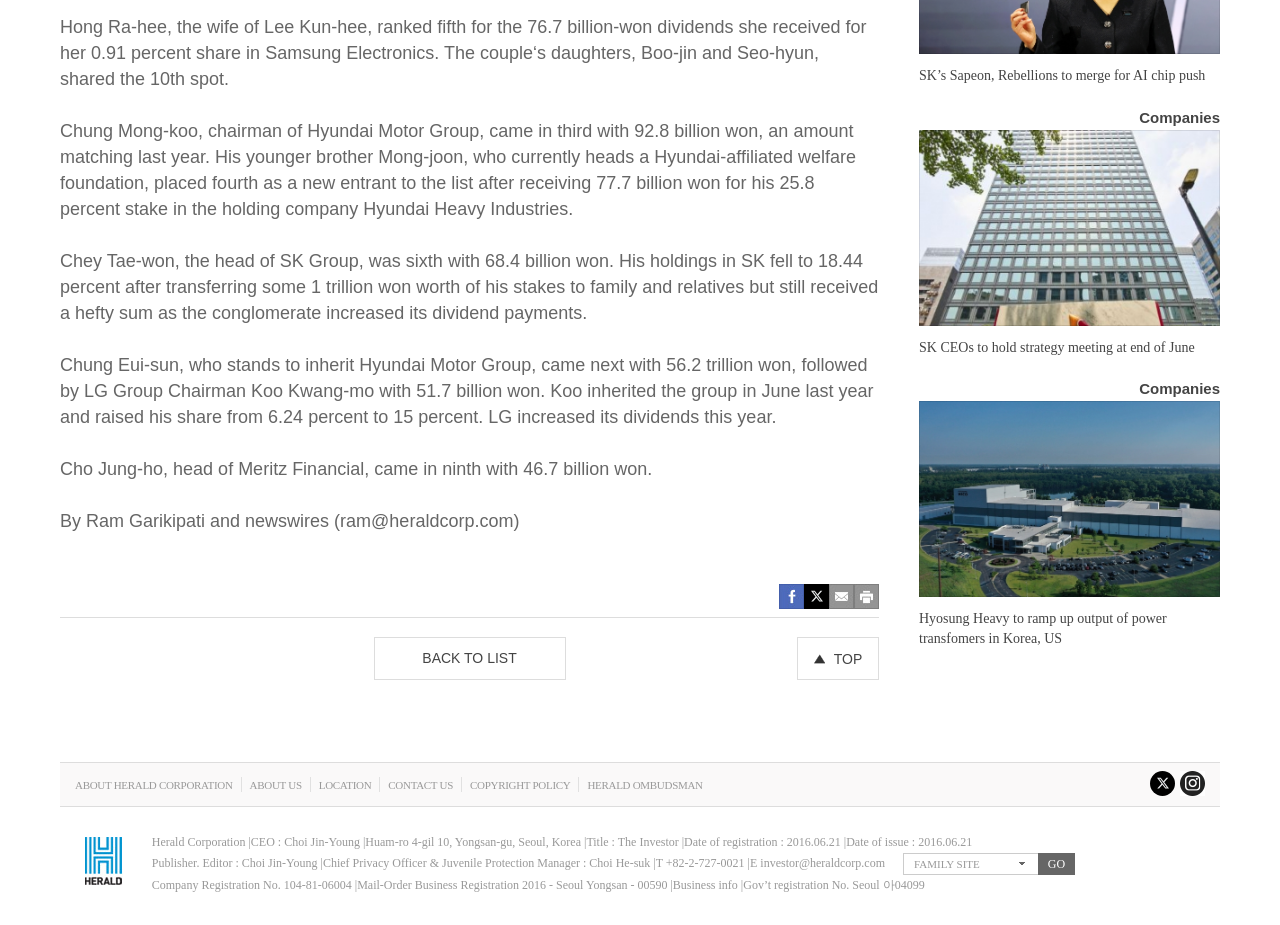Specify the bounding box coordinates of the area to click in order to follow the given instruction: "Share on Facebook."

[0.609, 0.634, 0.628, 0.653]